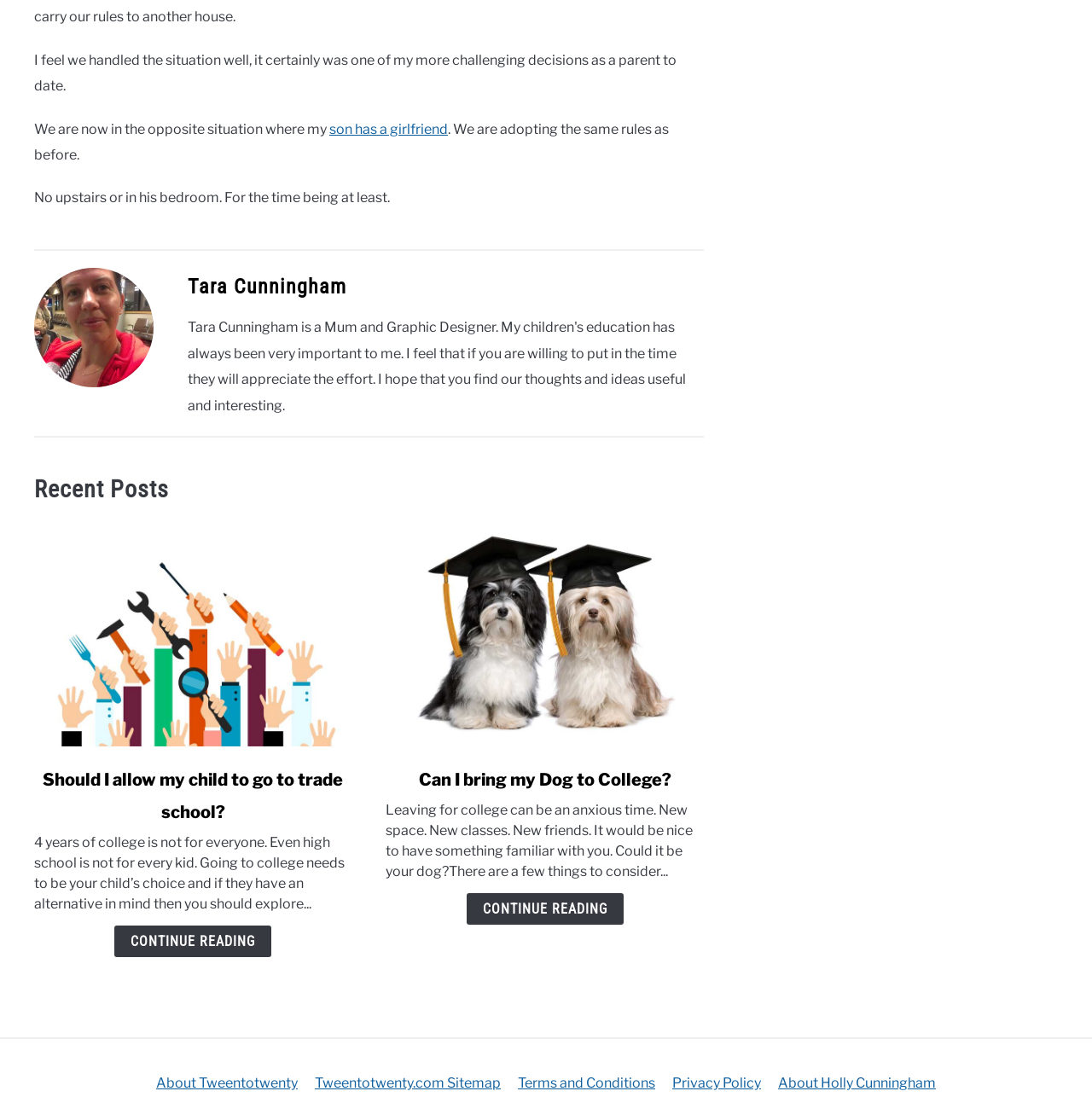Please specify the coordinates of the bounding box for the element that should be clicked to carry out this instruction: "Click on the link to read about Tara Cunningham". The coordinates must be four float numbers between 0 and 1, formatted as [left, top, right, bottom].

[0.172, 0.25, 0.317, 0.272]